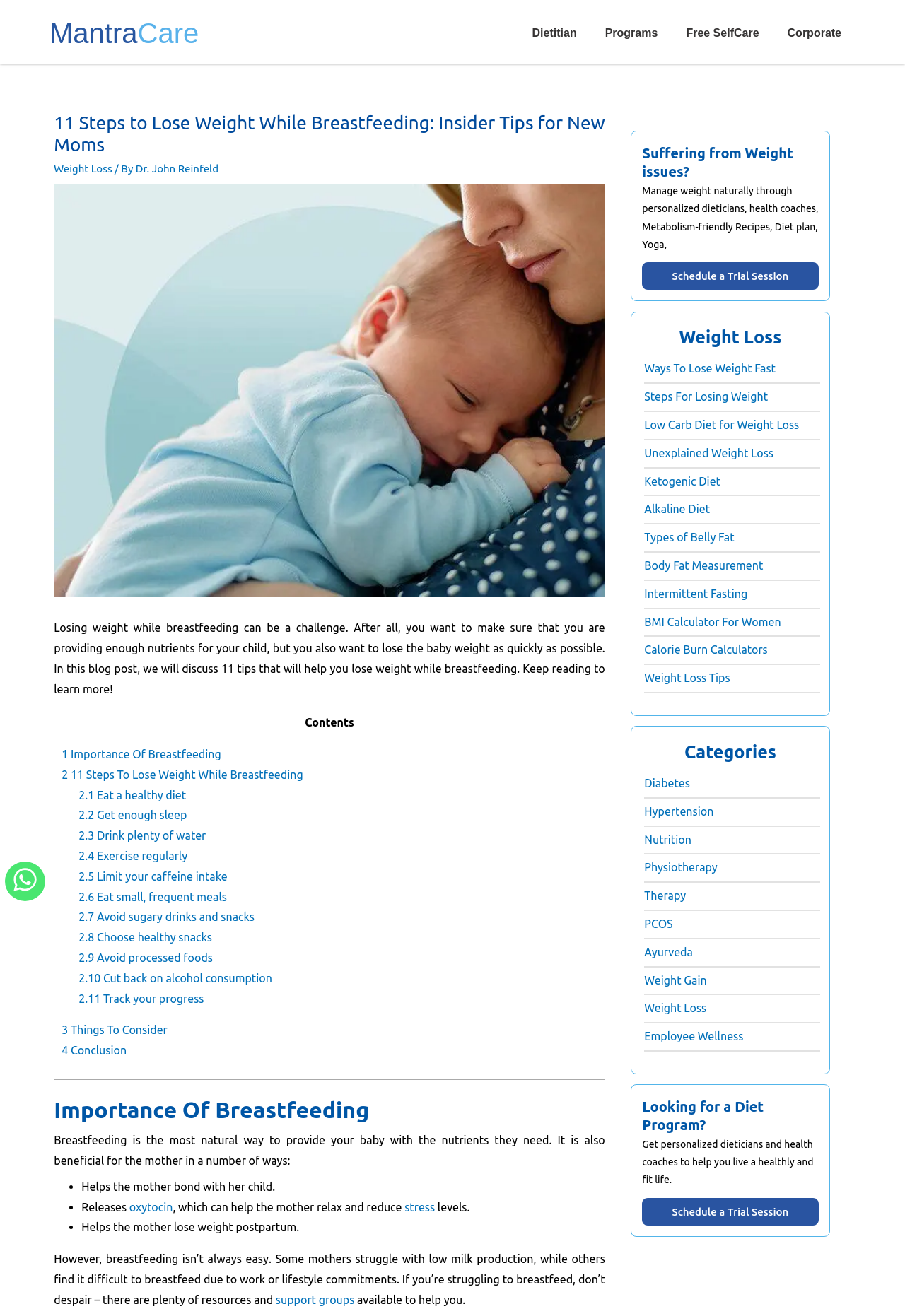What are the benefits of breastfeeding mentioned on this webpage?
Using the visual information, respond with a single word or phrase.

Bonding, relaxation, and weight loss